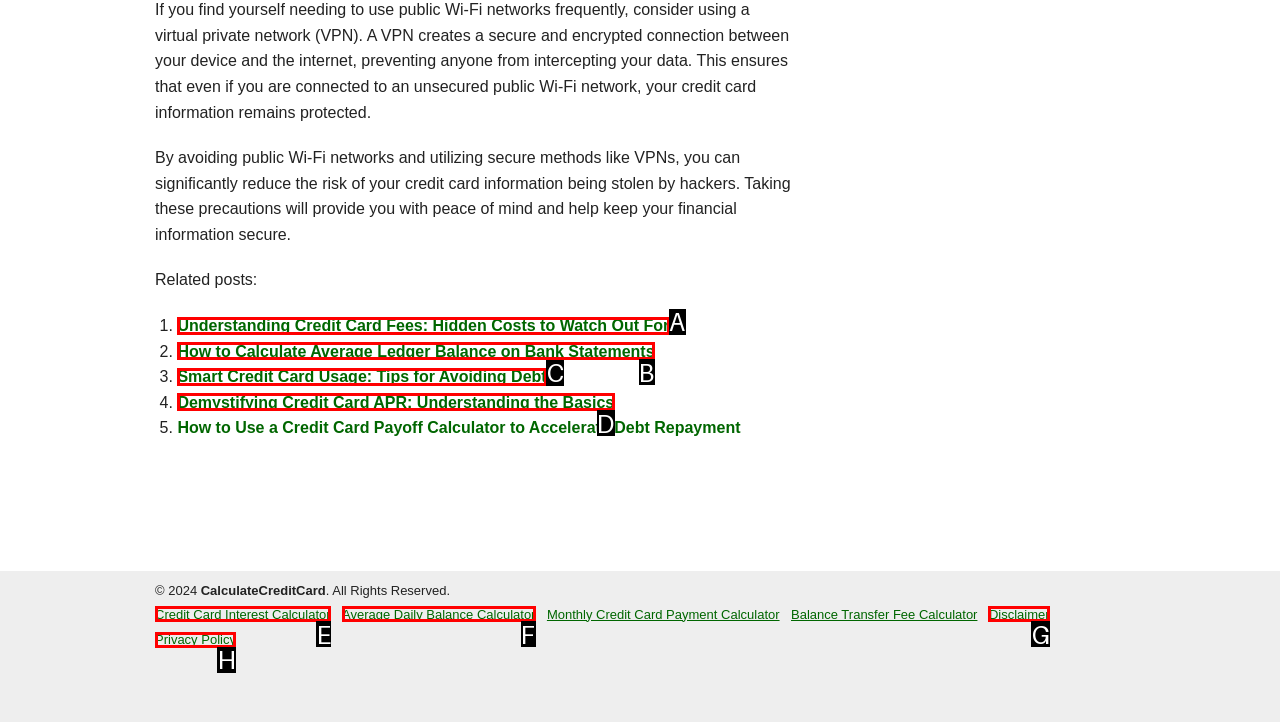From the available options, which lettered element should I click to complete this task: search for something?

None